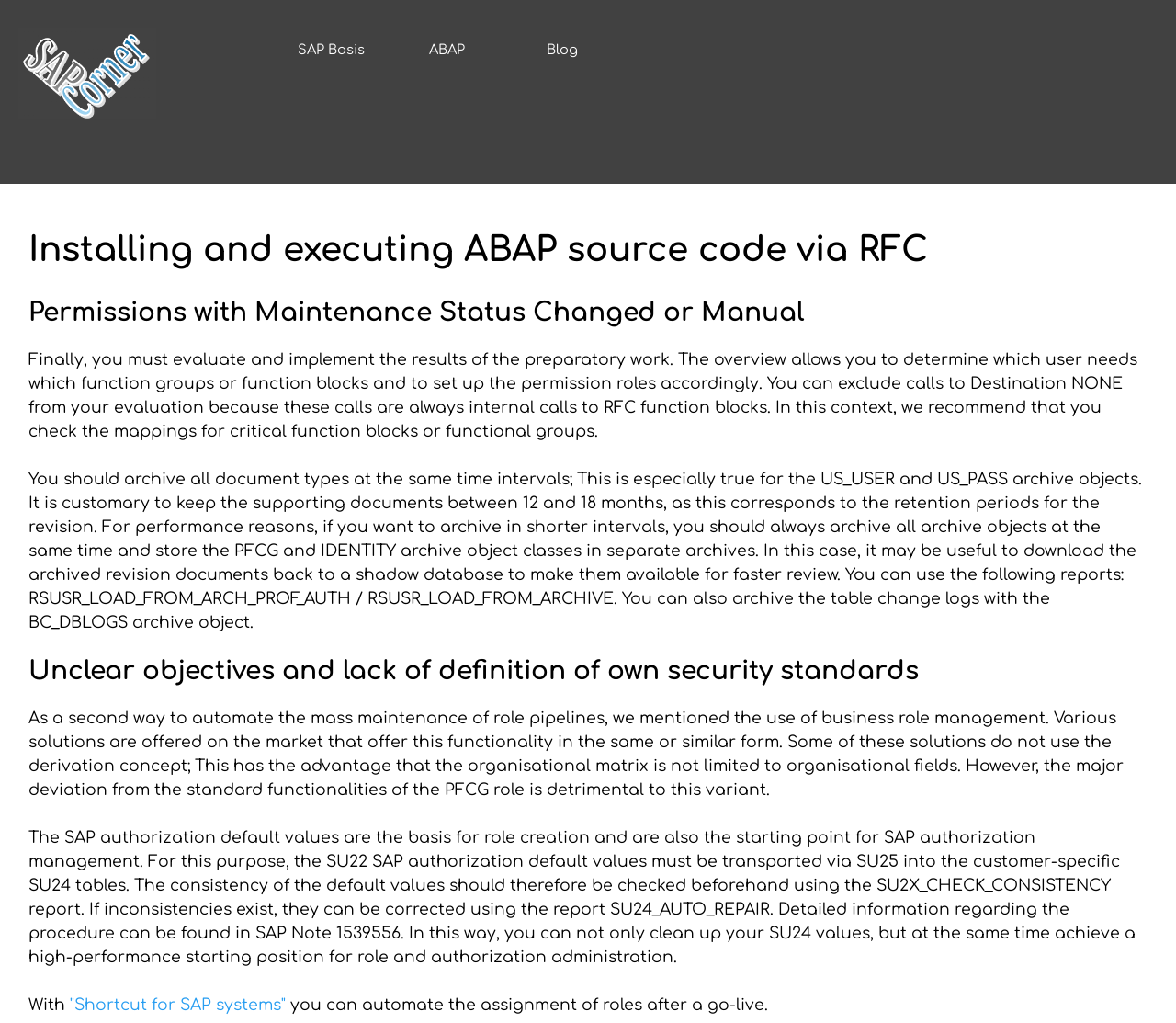Give a one-word or one-phrase response to the question: 
What is the main topic of this webpage?

SAP Authorizations